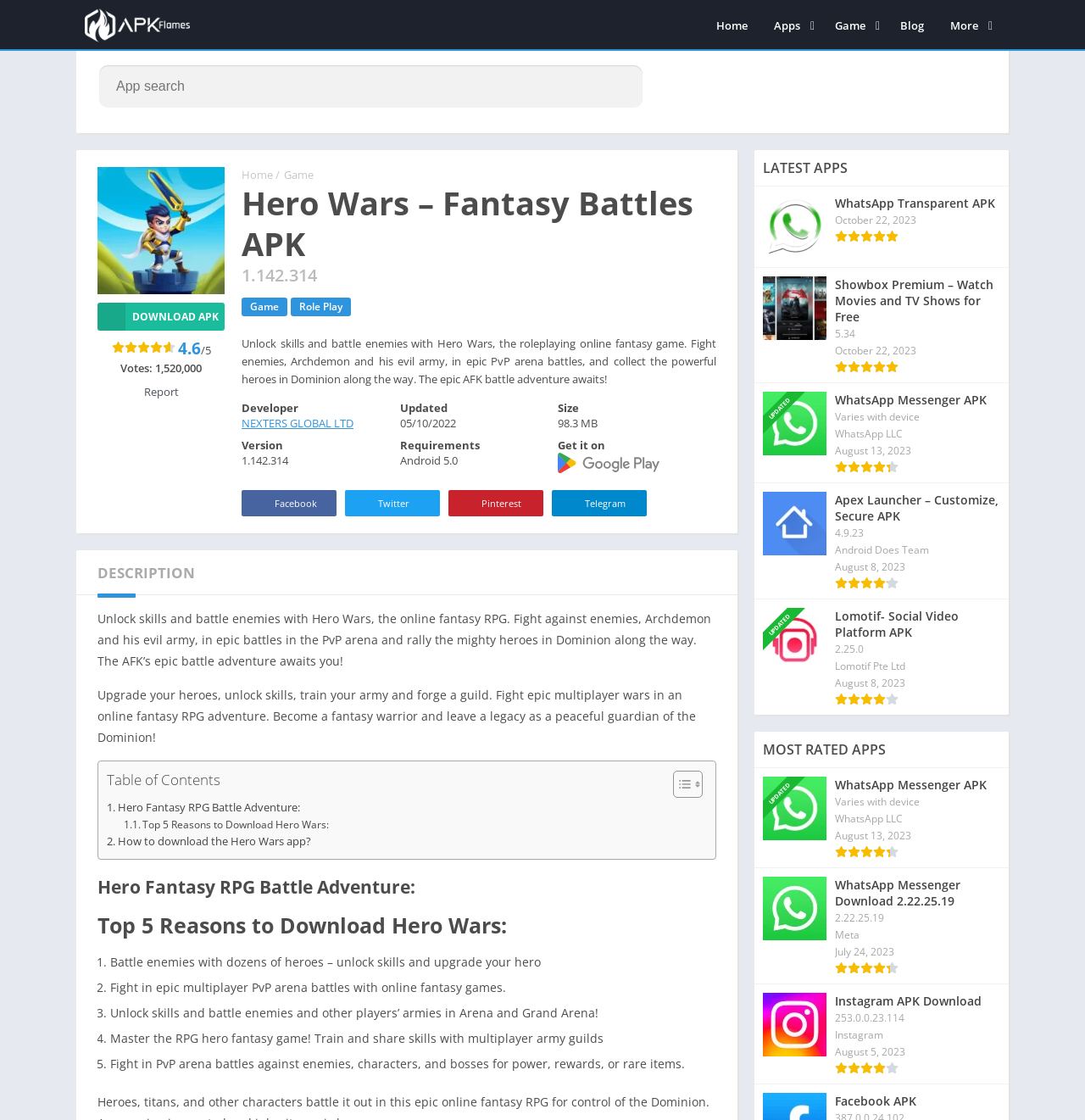Can you identify the bounding box coordinates of the clickable region needed to carry out this instruction: 'Visit the developer's page'? The coordinates should be four float numbers within the range of 0 to 1, stated as [left, top, right, bottom].

[0.223, 0.371, 0.326, 0.385]